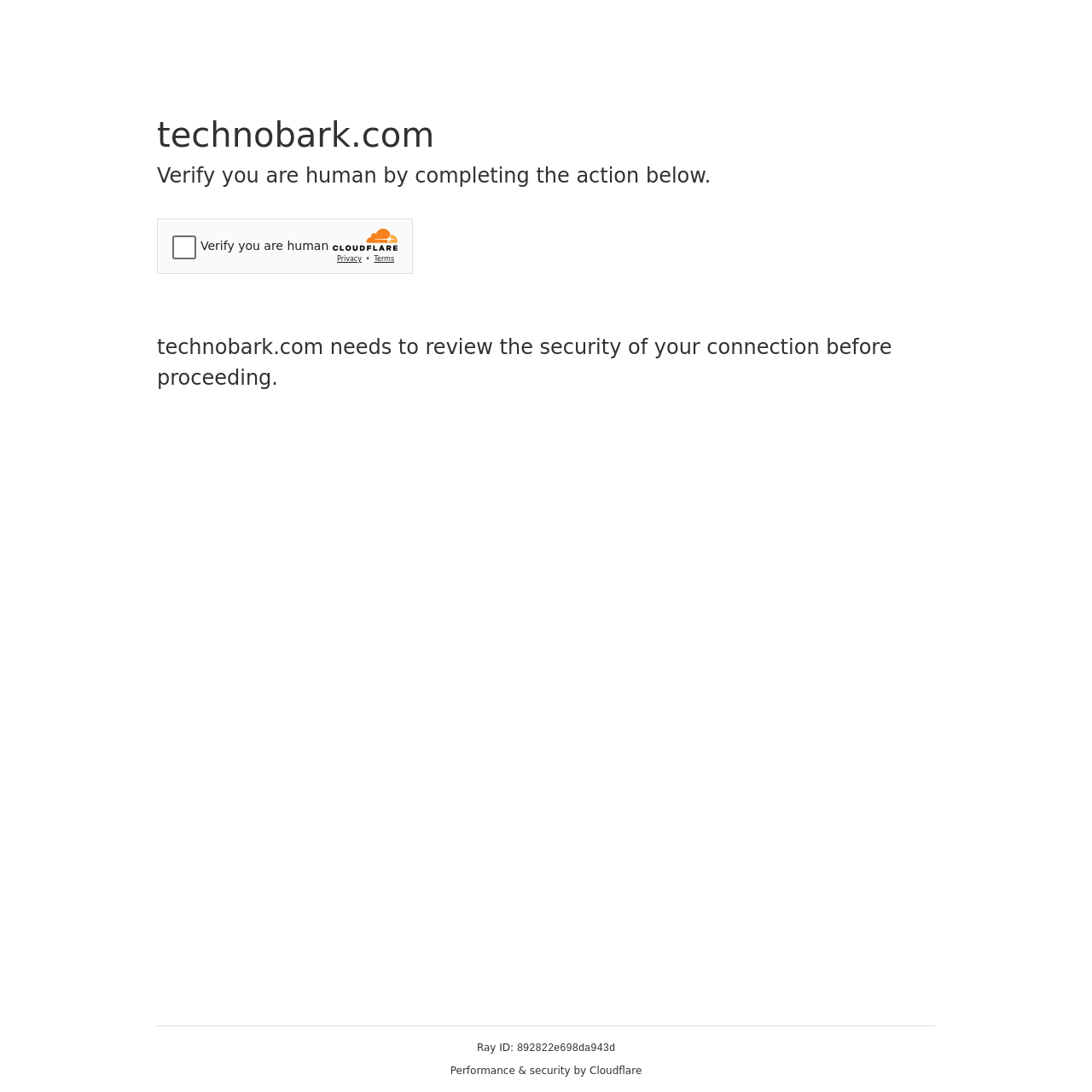What is the purpose of the security challenge?
Look at the image and answer the question using a single word or phrase.

Verify human connection